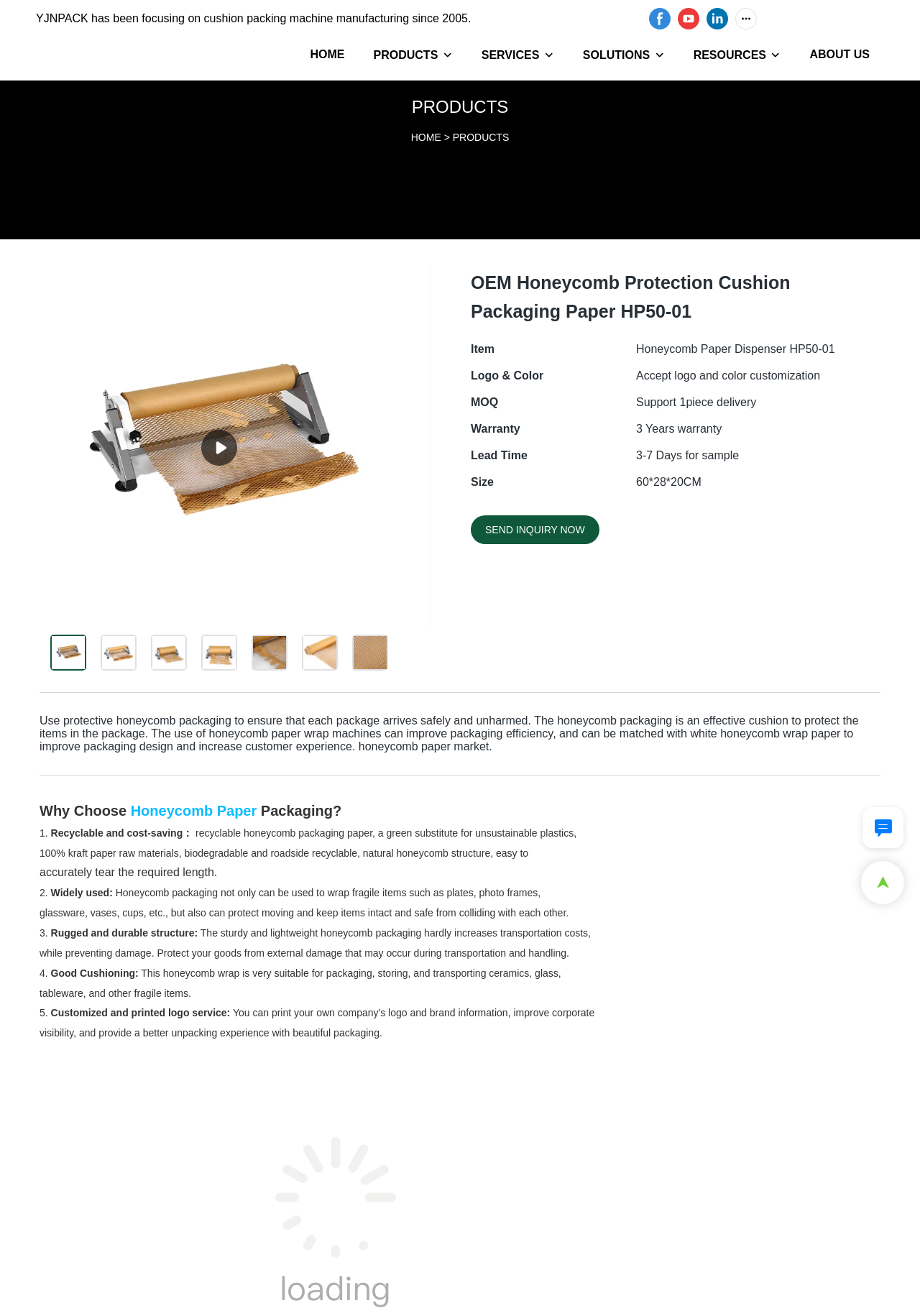Could you find the bounding box coordinates of the clickable area to complete this instruction: "Click on the 'facebook' link"?

[0.701, 0.003, 0.733, 0.025]